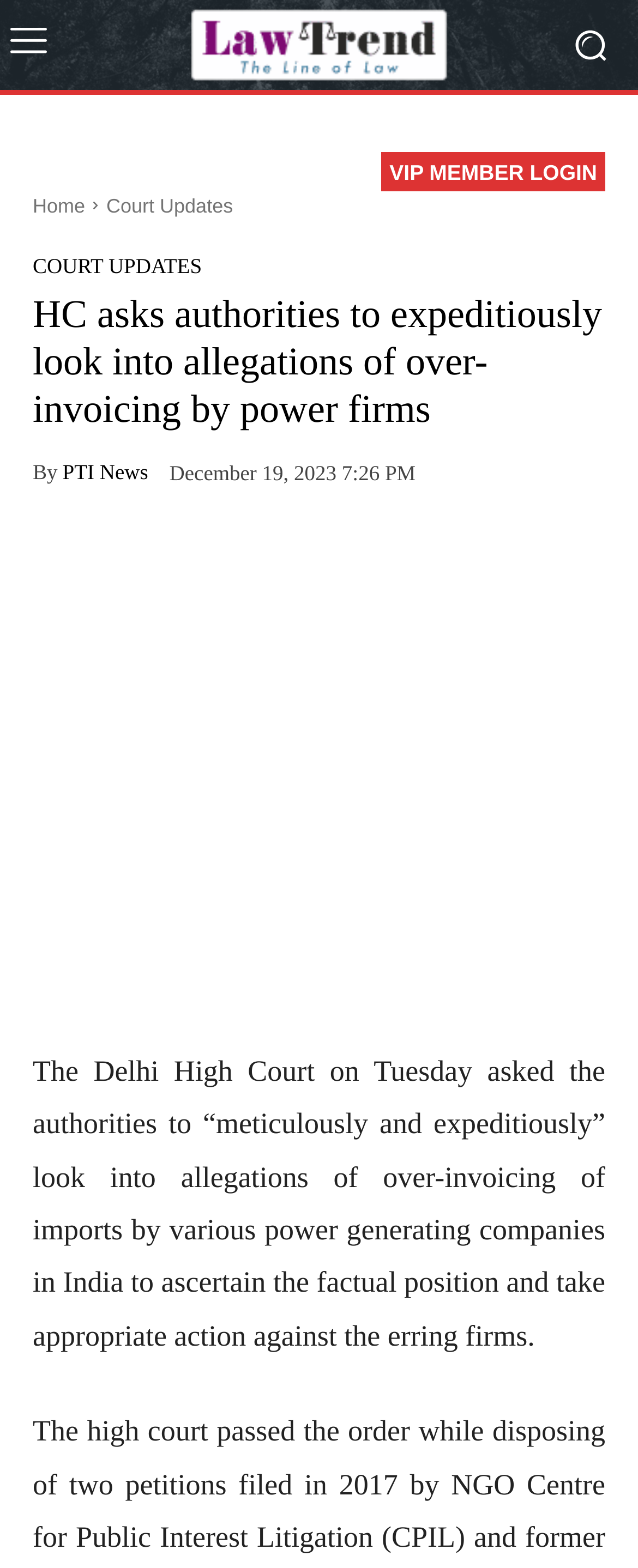What is the name of the news agency that published the article?
Based on the visual details in the image, please answer the question thoroughly.

The name of the news agency can be found in the article's content, where it is mentioned as 'PTI News'.